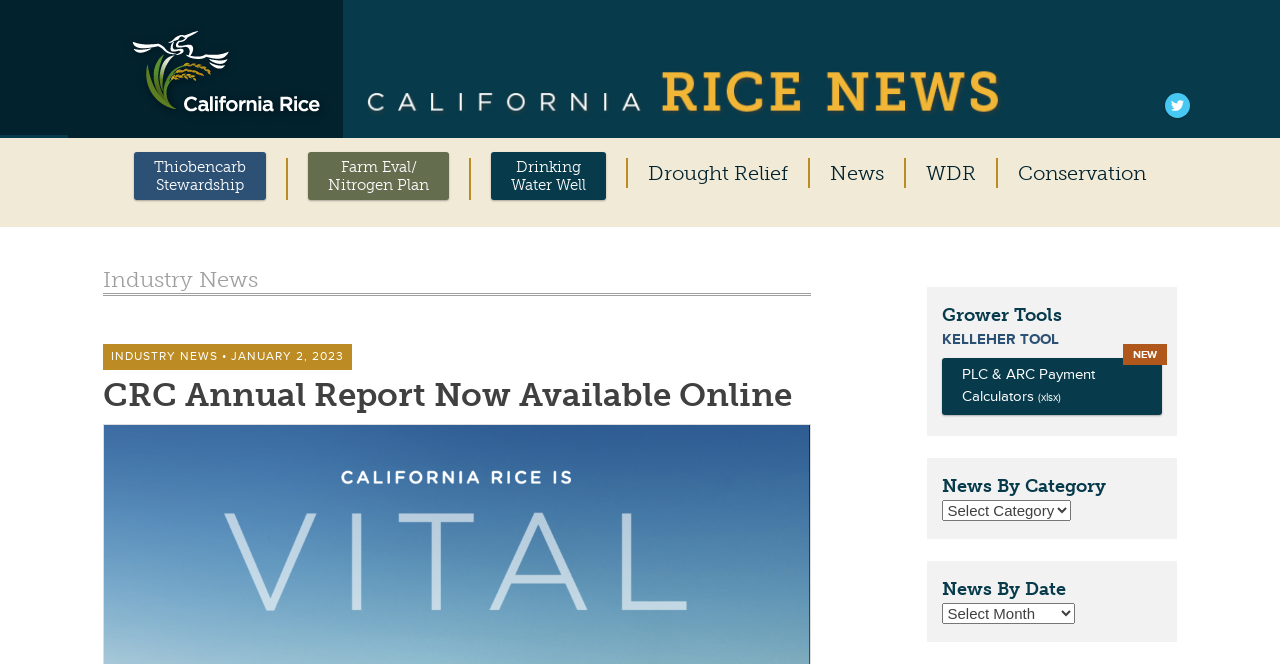Show the bounding box coordinates of the region that should be clicked to follow the instruction: "View the California Rice Commission Annual Report."

[0.08, 0.567, 0.633, 0.626]